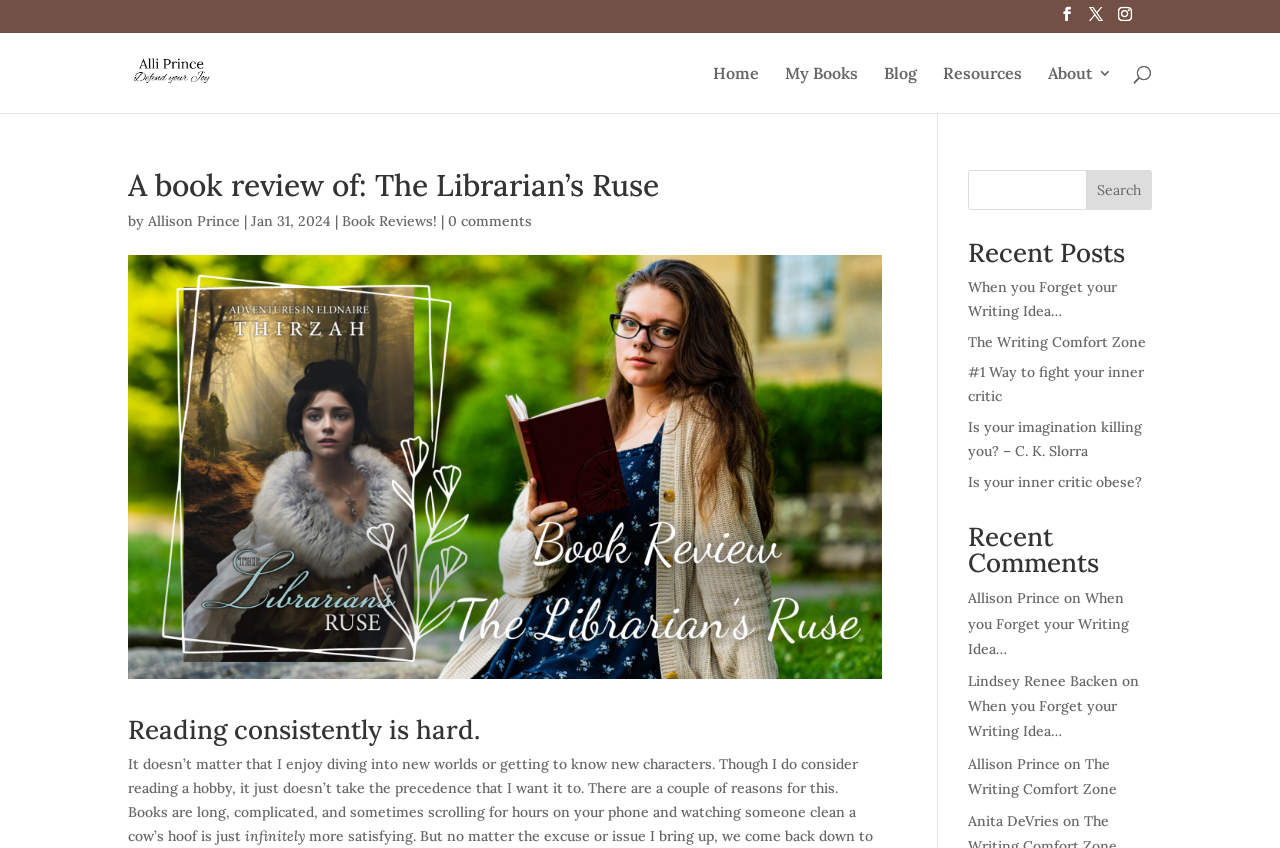What is the name of the book being reviewed?
Using the information from the image, answer the question thoroughly.

The question can be answered by looking at the heading 'A book review of: The Librarian’s Ruse' which indicates that the webpage is reviewing a book with this title.